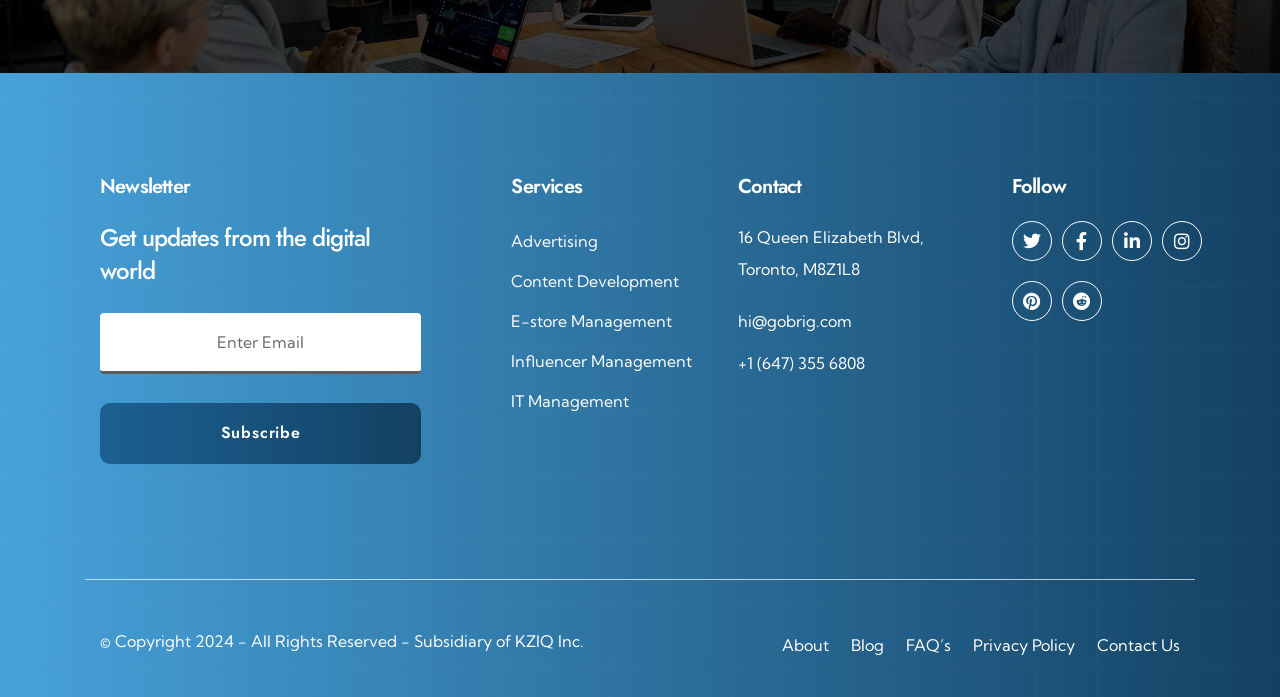Please specify the bounding box coordinates of the clickable region necessary for completing the following instruction: "Read the Privacy Policy". The coordinates must consist of four float numbers between 0 and 1, i.e., [left, top, right, bottom].

[0.746, 0.896, 0.84, 0.954]